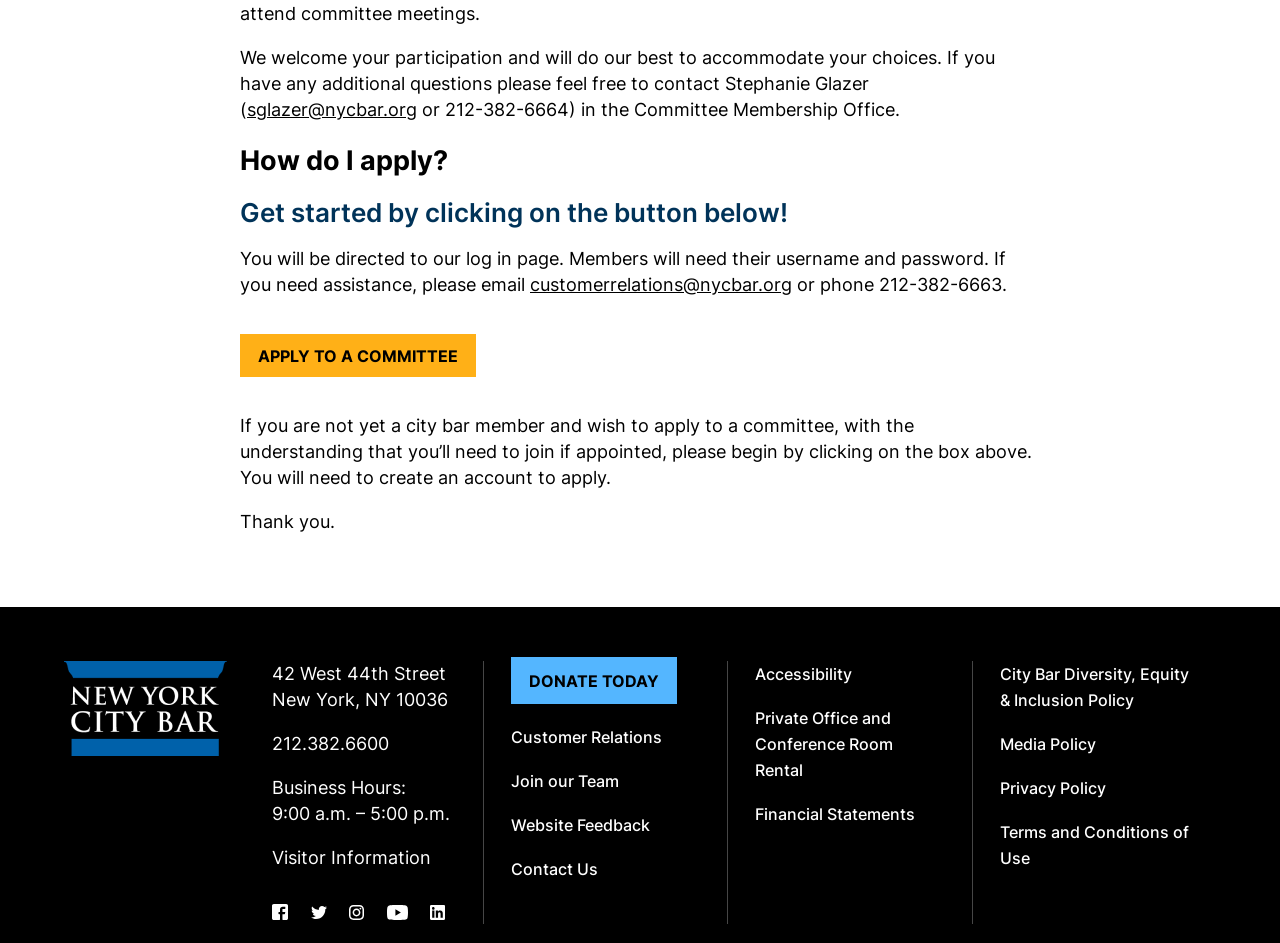Give a one-word or one-phrase response to the question: 
What is the phone number for customer relations?

212-382-6663